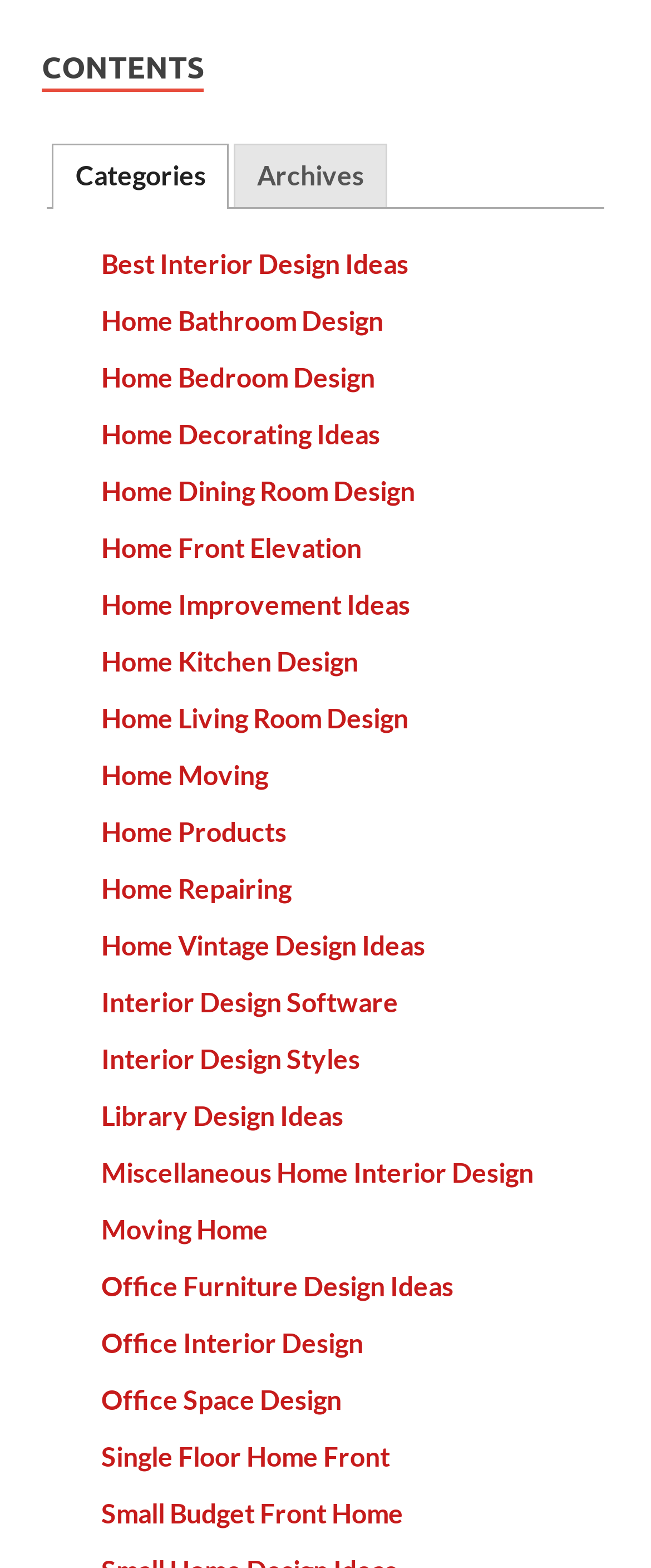Determine the coordinates of the bounding box that should be clicked to complete the instruction: "Select the Archives tab". The coordinates should be represented by four float numbers between 0 and 1: [left, top, right, bottom].

[0.359, 0.092, 0.594, 0.132]